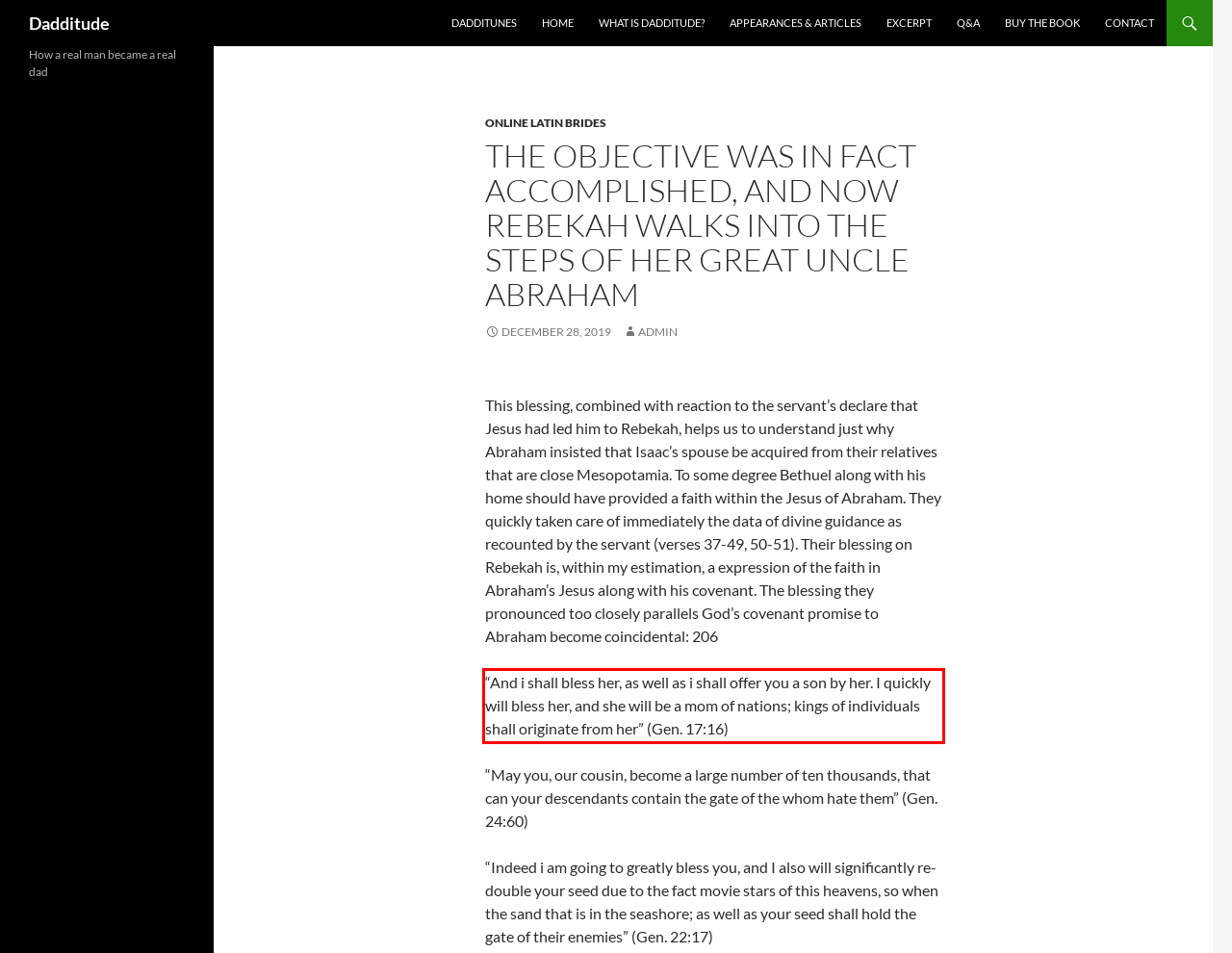You are provided with a webpage screenshot that includes a red rectangle bounding box. Extract the text content from within the bounding box using OCR.

“And i shall bless her, as well as i shall offer you a son by her. I quickly will bless her, and she will be a mom of nations; kings of individuals shall originate from her” (Gen. 17:16)